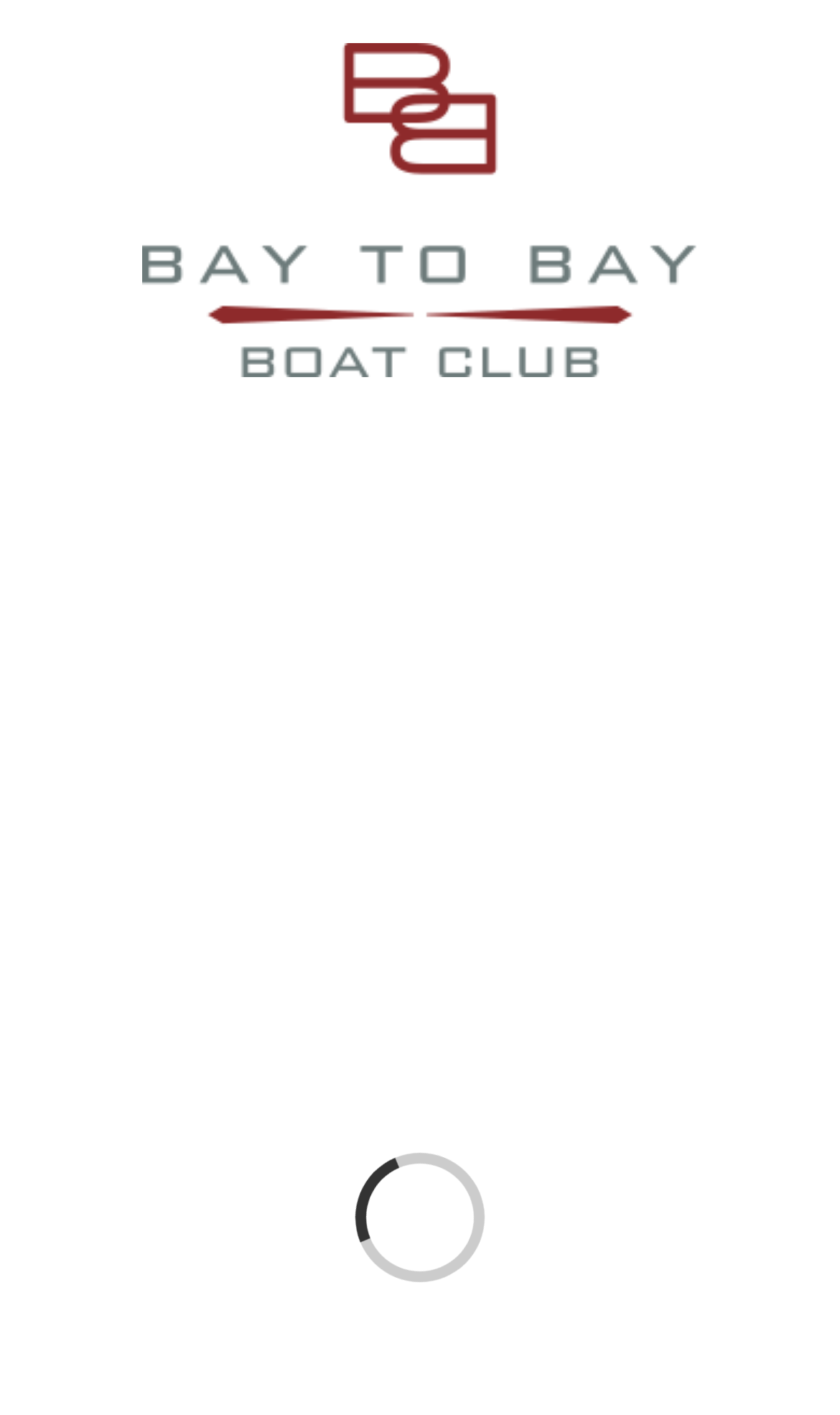Please specify the bounding box coordinates in the format (top-left x, top-left y, bottom-right x, bottom-right y), with all values as floating point numbers between 0 and 1. Identify the bounding box of the UI element described by: Go to Top

[0.695, 0.898, 0.808, 0.965]